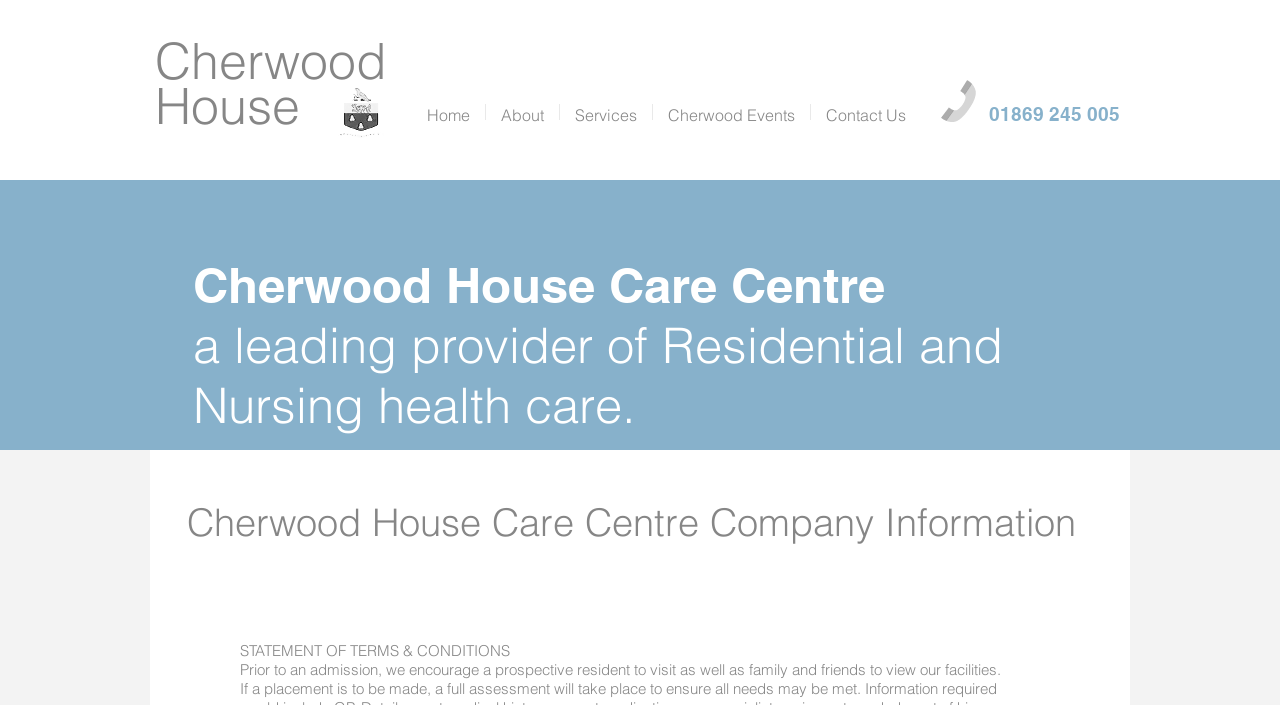Using the provided description Cherwood, find the bounding box coordinates for the UI element. Provide the coordinates in (top-left x, top-left y, bottom-right x, bottom-right y) format, ensuring all values are between 0 and 1.

[0.121, 0.043, 0.302, 0.13]